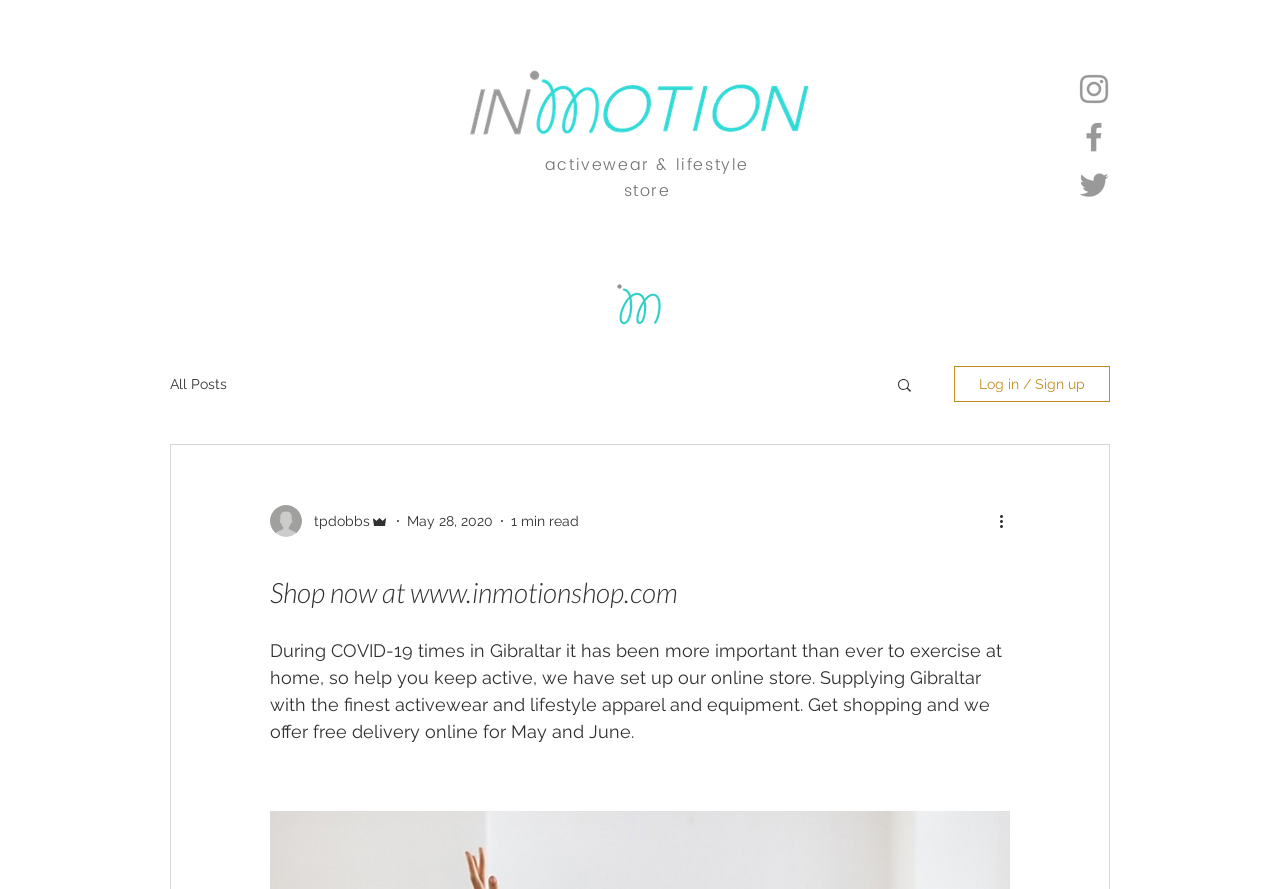Please predict the bounding box coordinates (top-left x, top-left y, bottom-right x, bottom-right y) for the UI element in the screenshot that fits the description: Log in / Sign up

[0.745, 0.412, 0.867, 0.452]